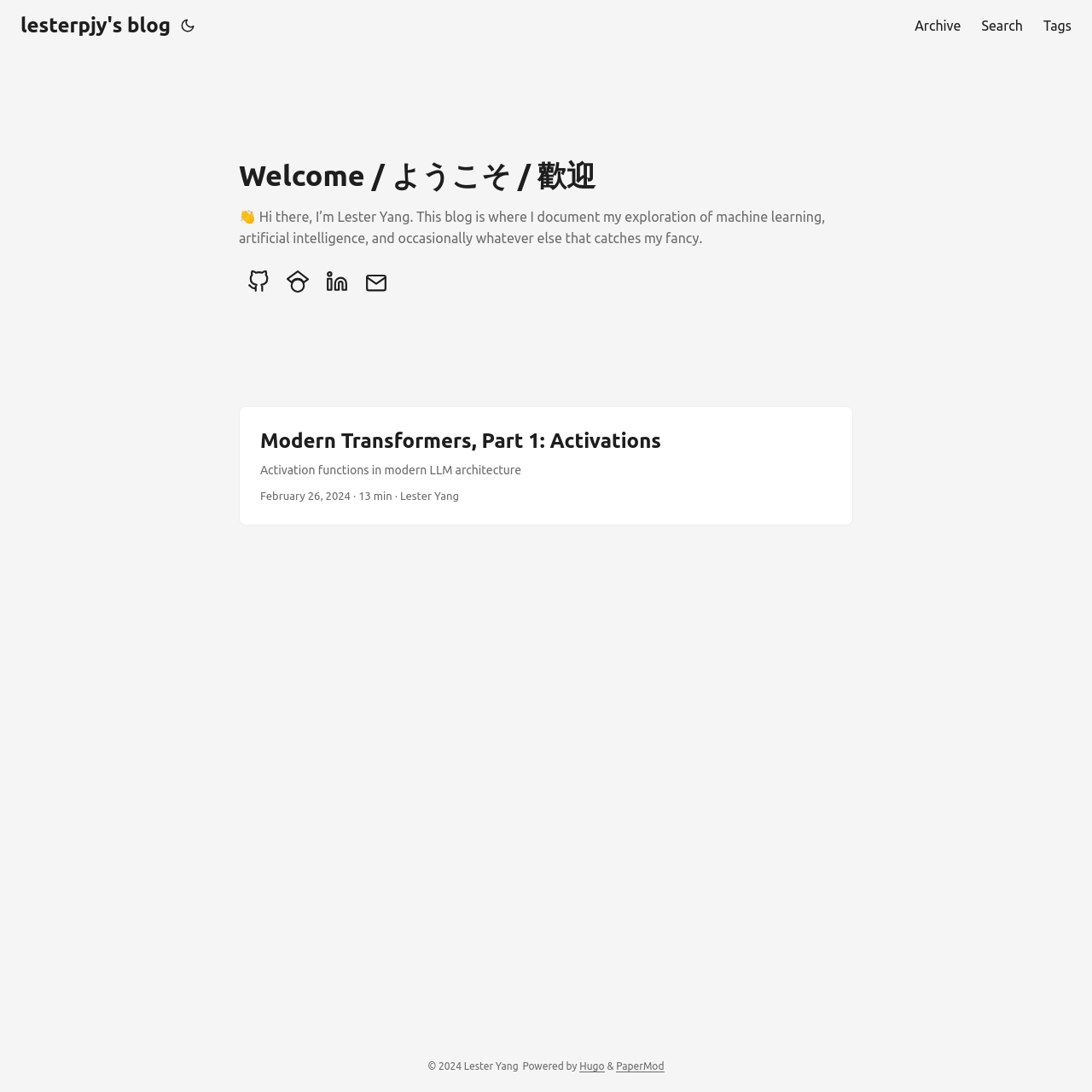What is the name of the platform that powers the blog?
Examine the image and provide an in-depth answer to the question.

The answer can be found in the link element with the text 'Hugo' which is a child of the contentinfo element. The text 'Powered by' is also present nearby, indicating that Hugo is the platform that powers the blog.